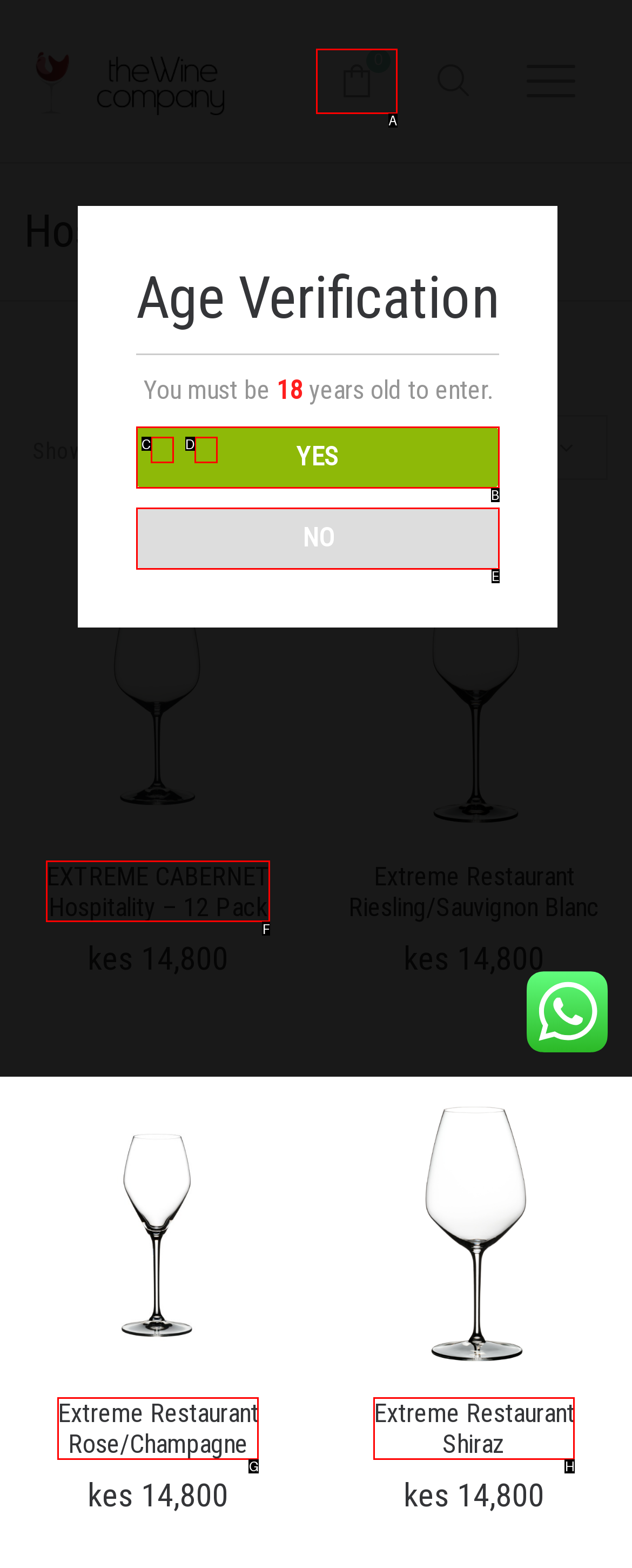Tell me which one HTML element I should click to complete the following instruction: Click the 'EXTREME CABERNET Hospitality – 12 Pack' link
Answer with the option's letter from the given choices directly.

F